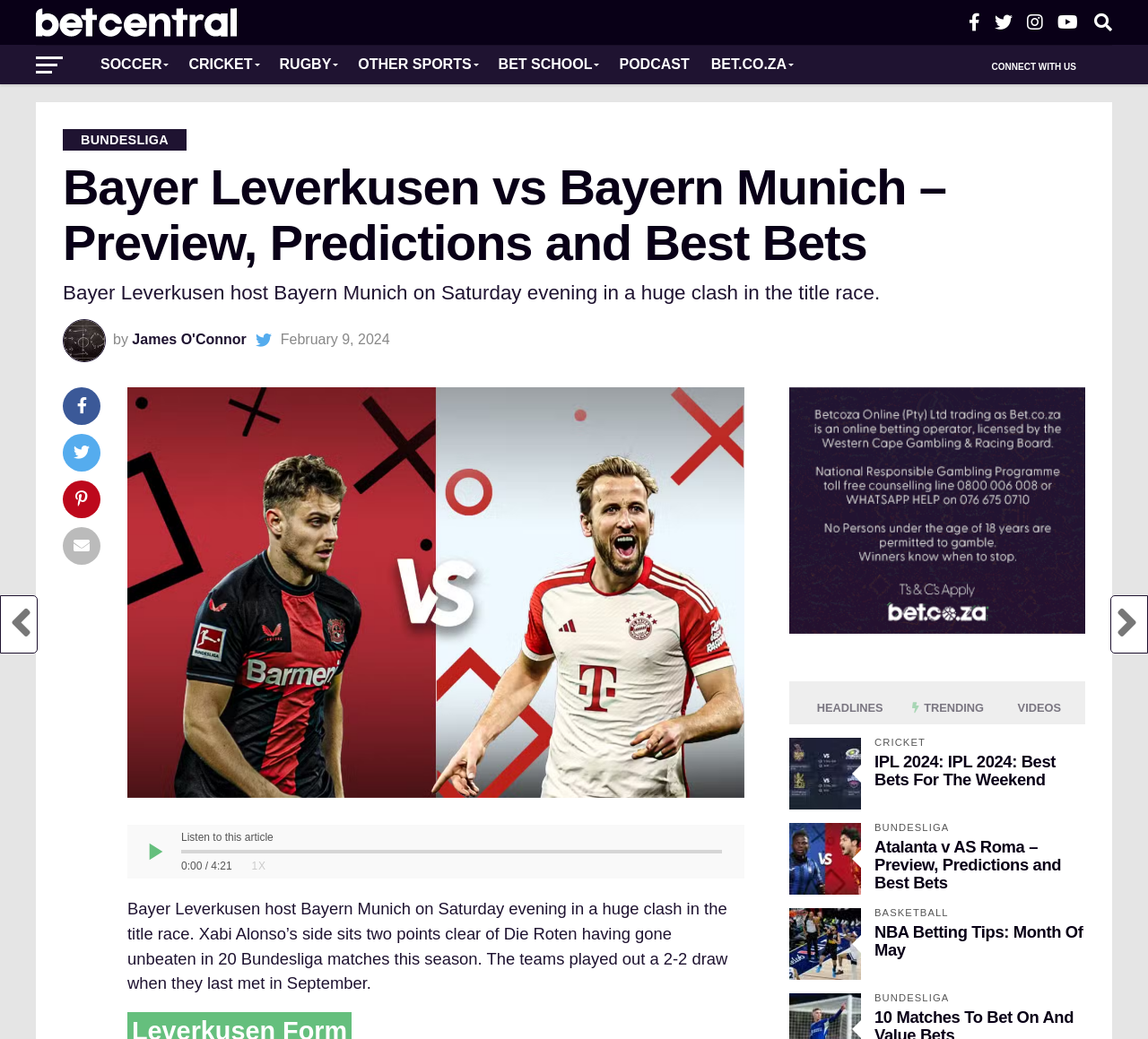Provide a single word or phrase answer to the question: 
What is the sport featured in the main article?

Football